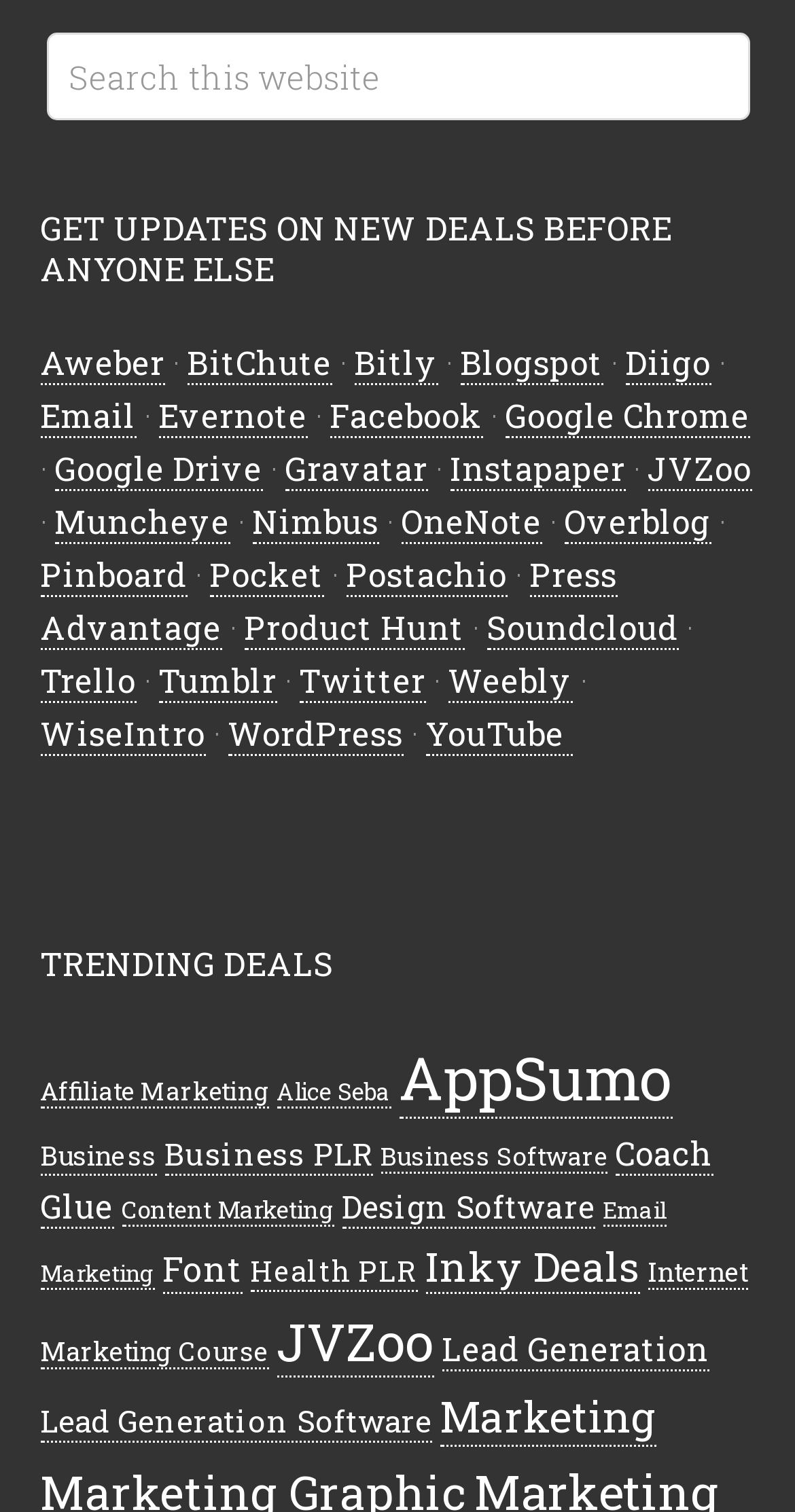Provide a one-word or short-phrase response to the question:
What is the purpose of the search box on this webpage?

Search this website